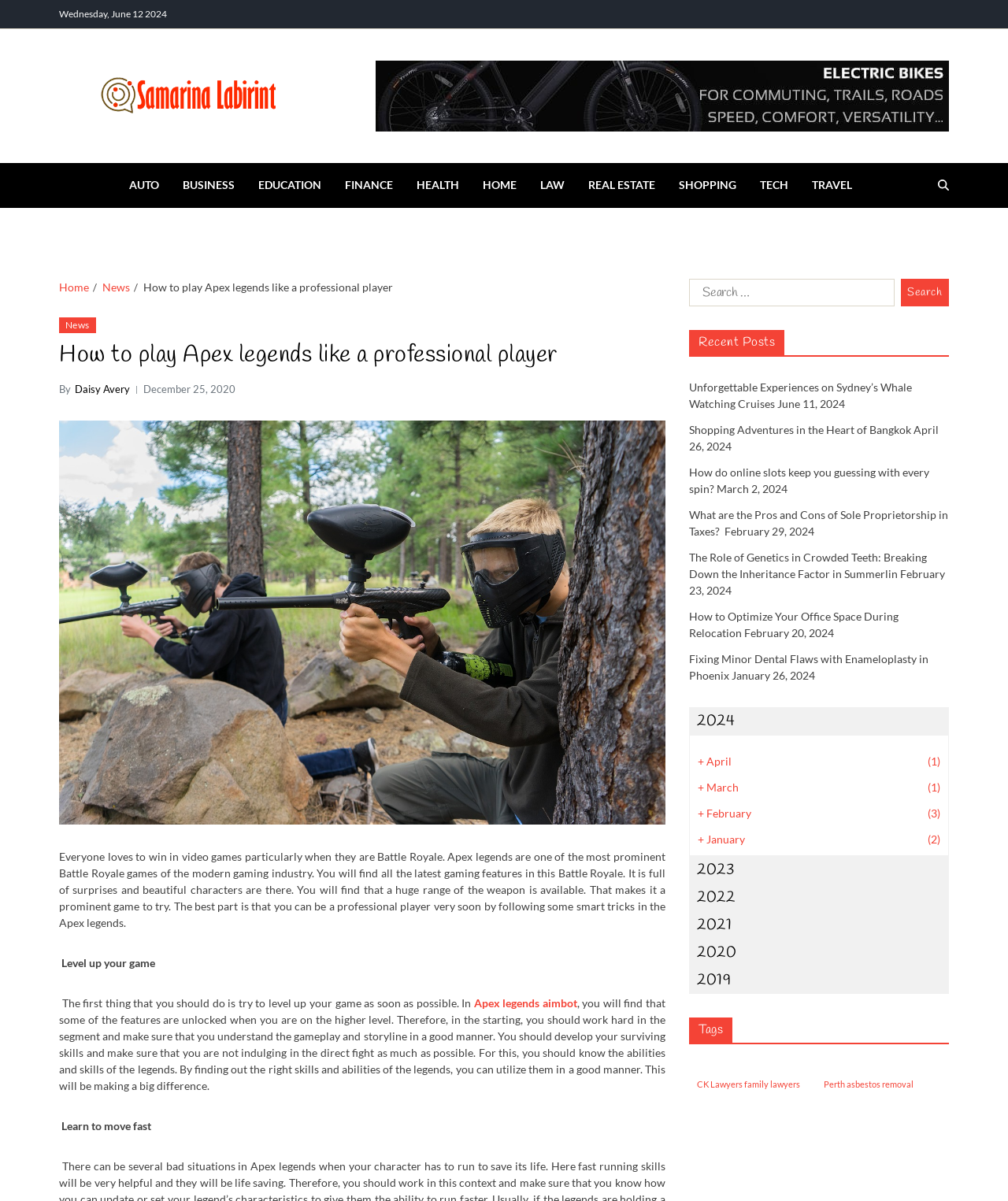Identify and provide the bounding box for the element described by: "CK Lawyers family lawyers".

[0.684, 0.894, 0.802, 0.911]